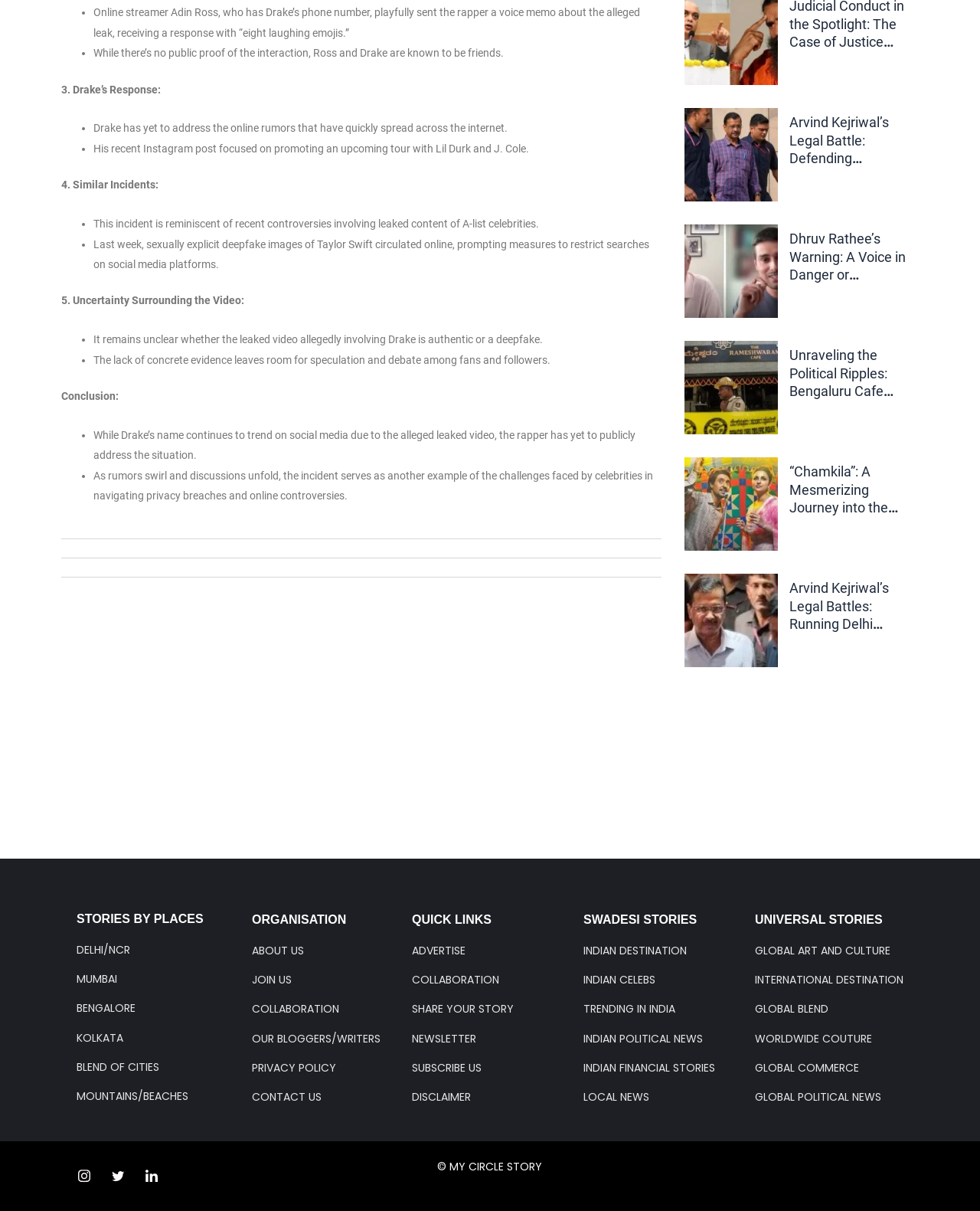Identify the bounding box coordinates of the clickable section necessary to follow the following instruction: "Explore stories from Delhi/NCR". The coordinates should be presented as four float numbers from 0 to 1, i.e., [left, top, right, bottom].

[0.078, 0.778, 0.133, 0.791]